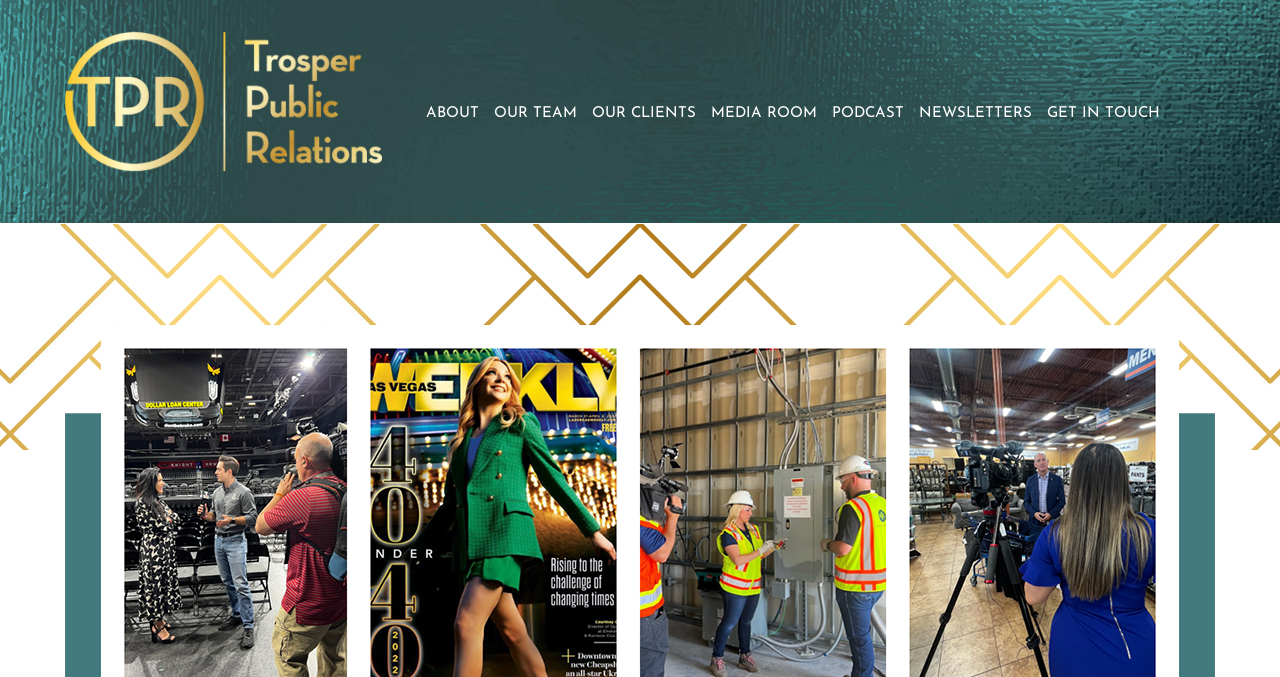Given the element description: "Calenda Rella", predict the bounding box coordinates of this UI element. The coordinates must be four float numbers between 0 and 1, given as [left, top, right, bottom].

None